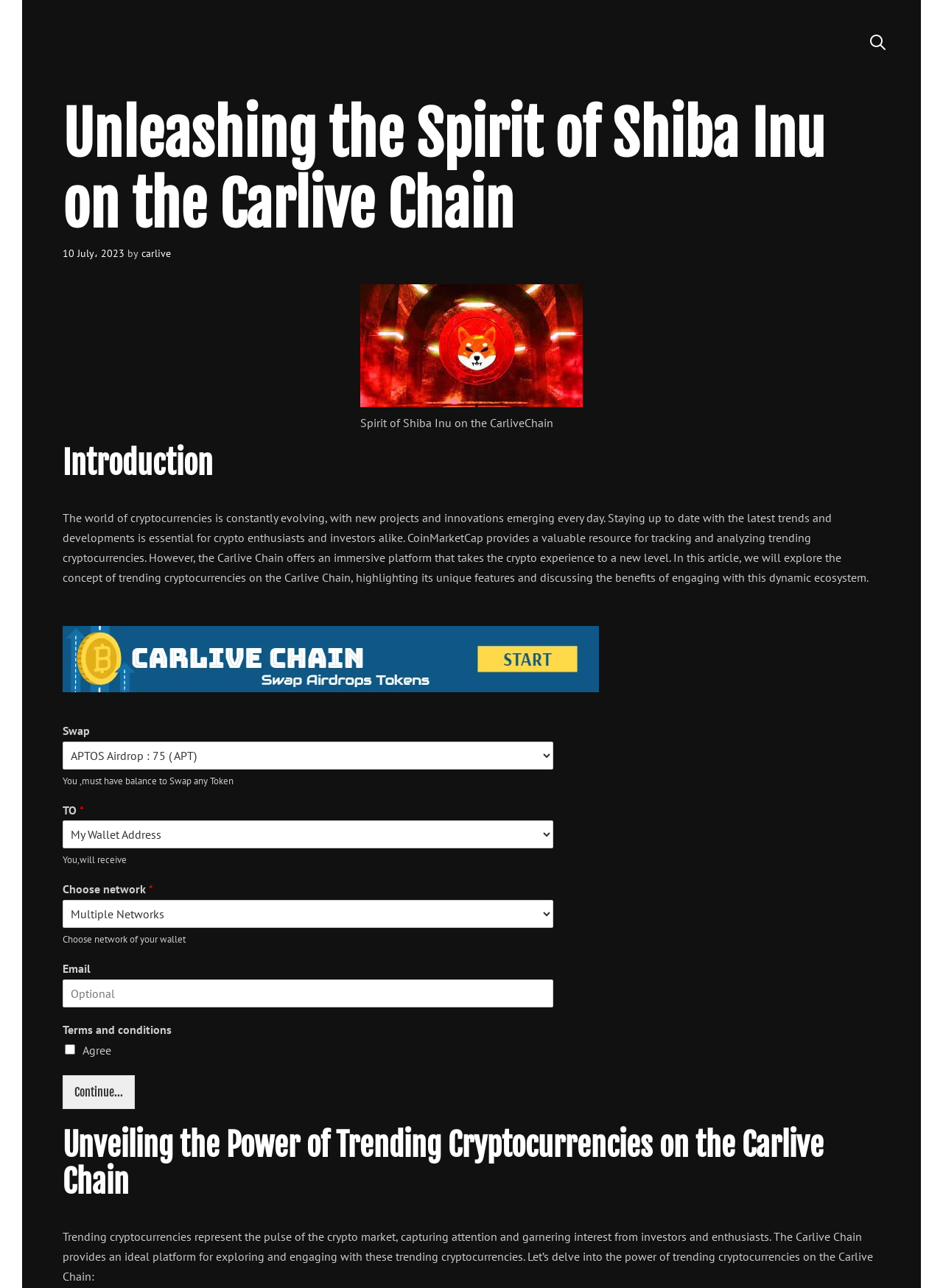Identify the bounding box coordinates of the section that should be clicked to achieve the task described: "Search".

[0.916, 0.014, 0.945, 0.051]